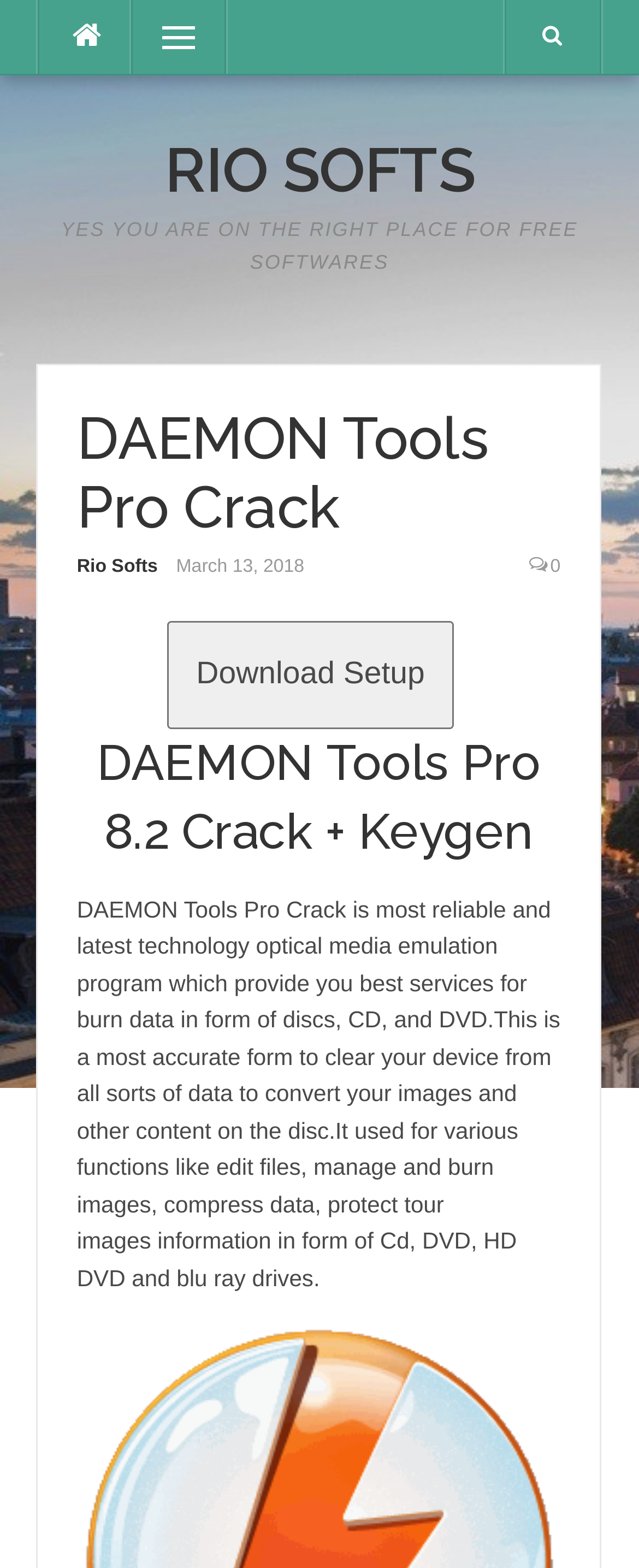Can you extract the primary headline text from the webpage?

DAEMON Tools Pro Crack